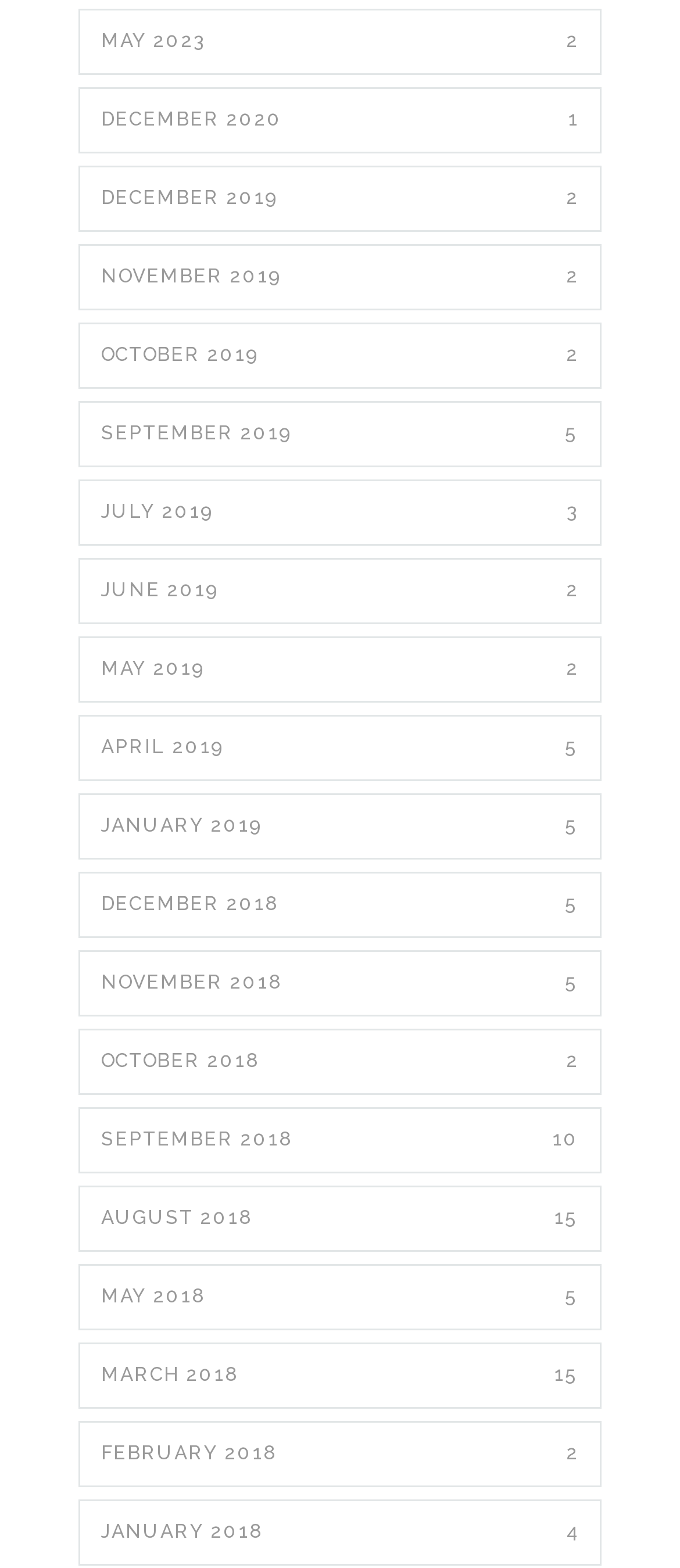Please find the bounding box coordinates of the section that needs to be clicked to achieve this instruction: "view DECEMBER 2019 archives".

[0.115, 0.105, 0.885, 0.148]